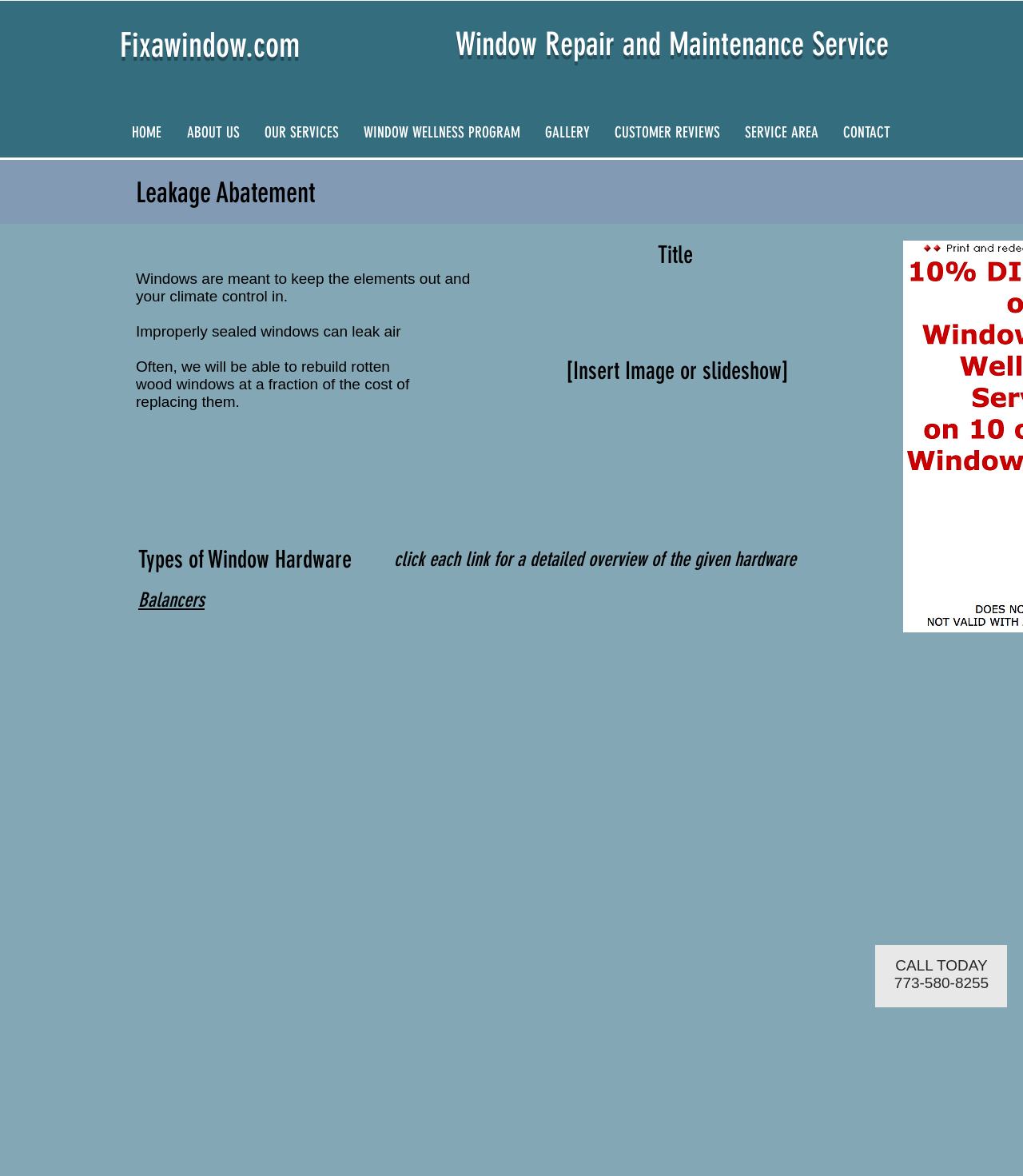Based on the element description, predict the bounding box coordinates (top-left x, top-left y, bottom-right x, bottom-right y) for the UI element in the screenshot: WINDOW WELLNESS PROGRAM

[0.344, 0.103, 0.521, 0.122]